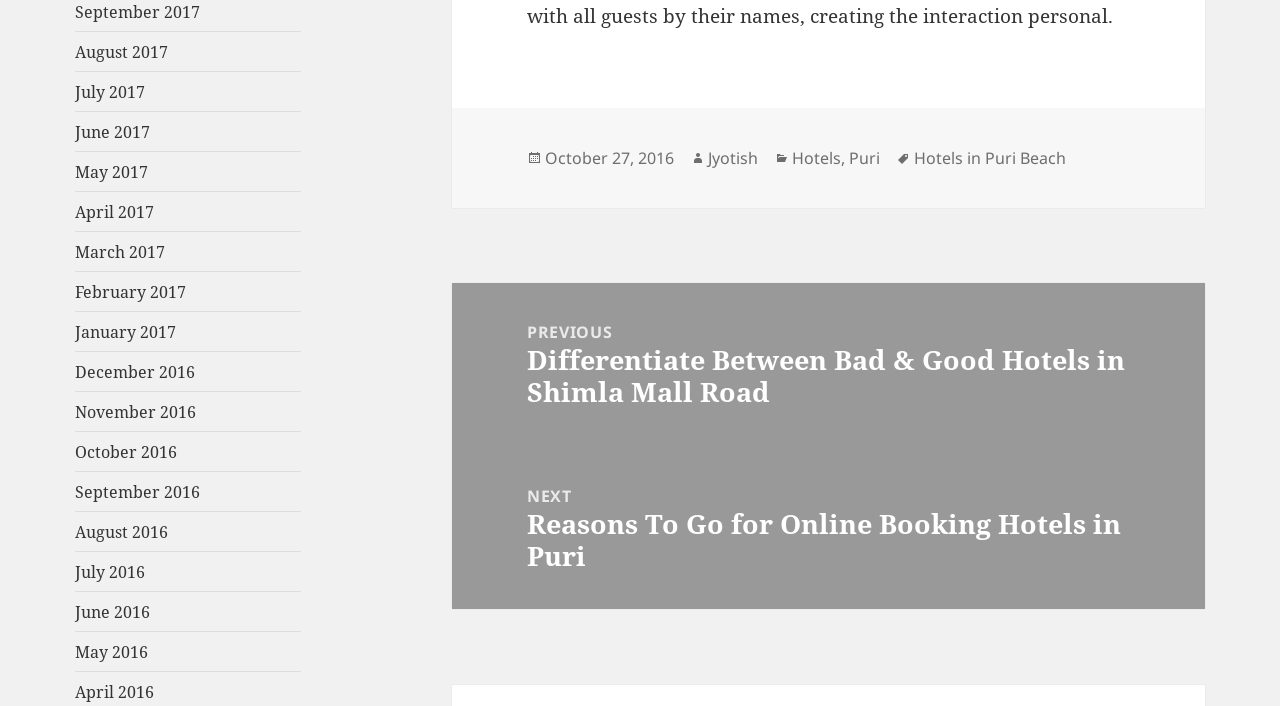Give a concise answer of one word or phrase to the question: 
How many tags are associated with the post?

1